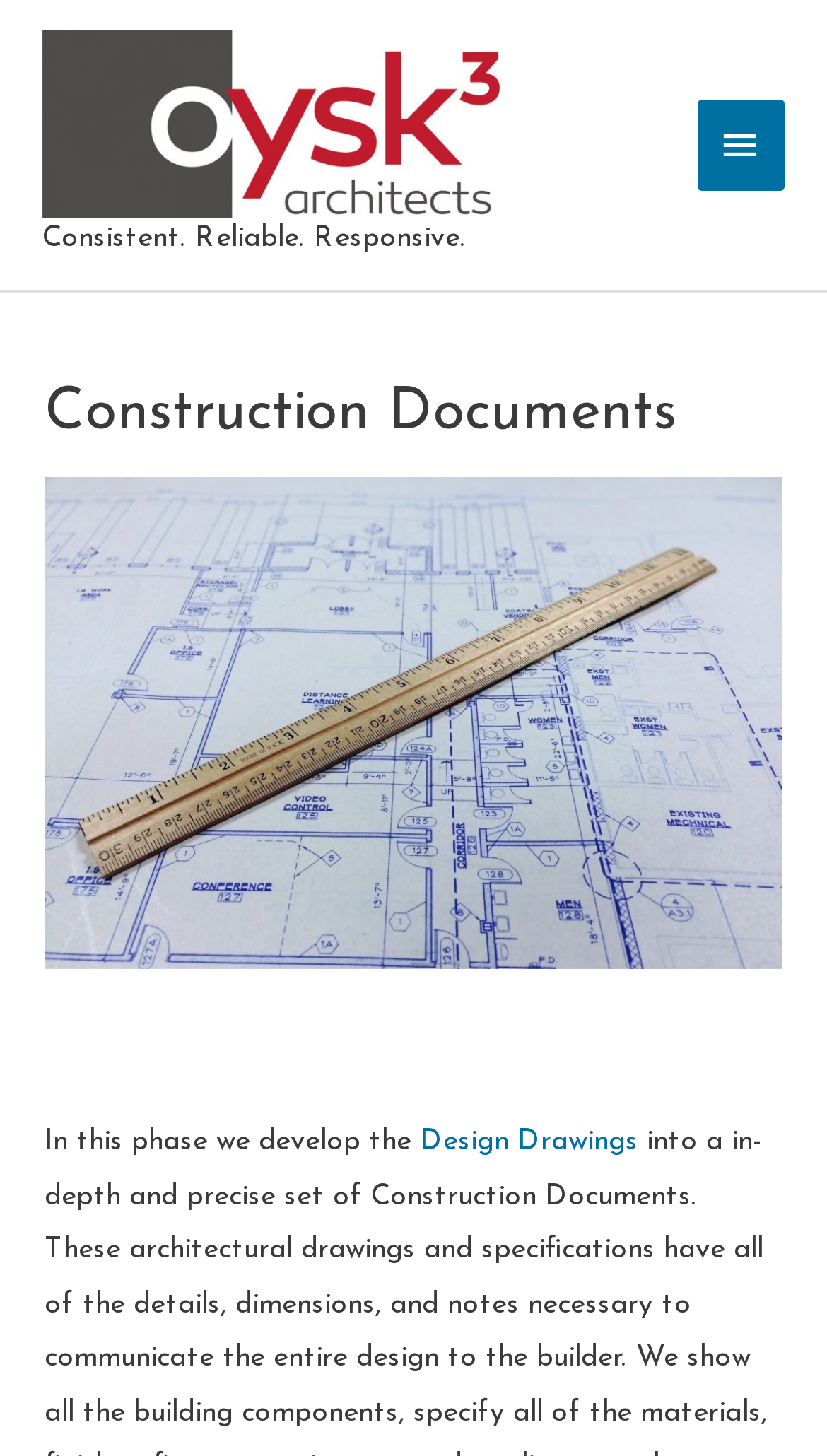What is the tagline of the company? Please answer the question using a single word or phrase based on the image.

Consistent. Reliable. Responsive.